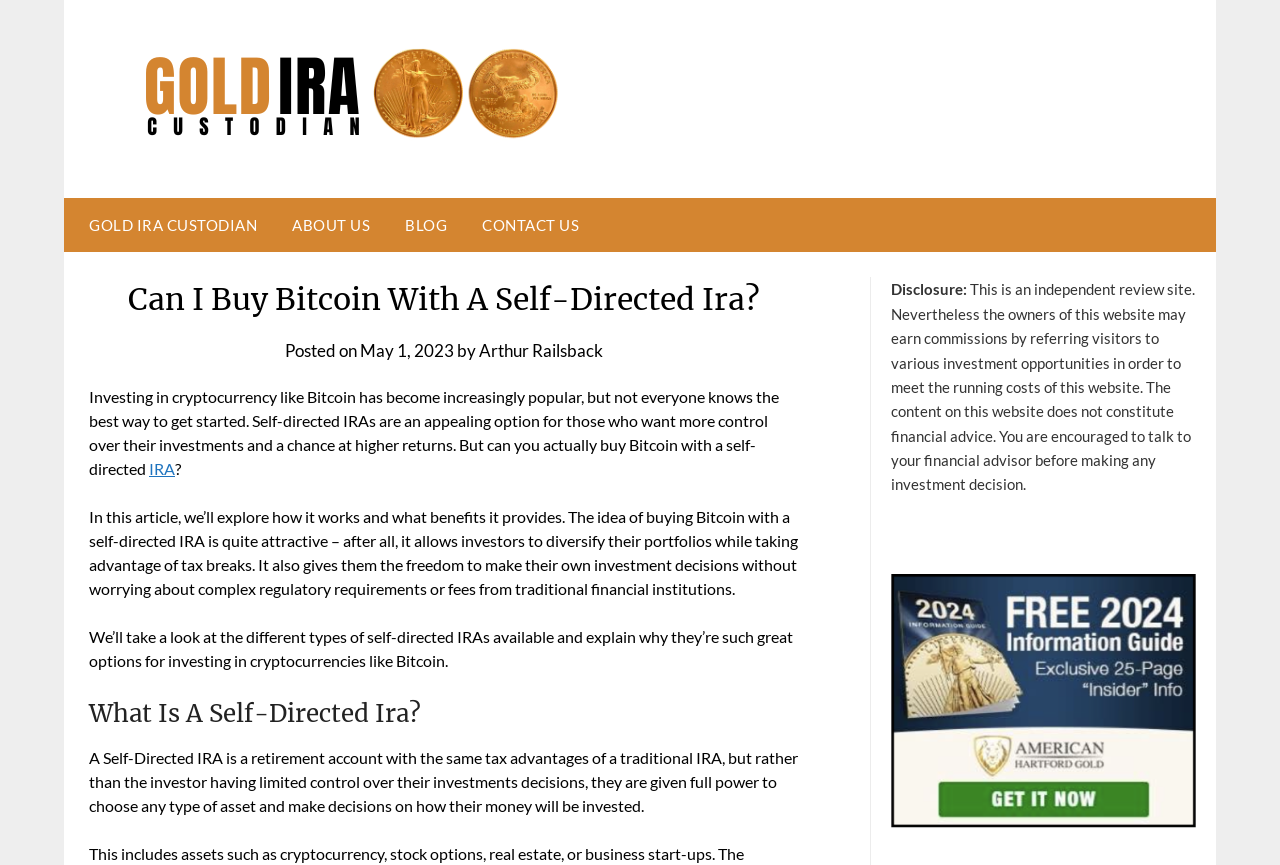Determine the bounding box coordinates for the clickable element to execute this instruction: "Explore the 'BLOG' section". Provide the coordinates as four float numbers between 0 and 1, i.e., [left, top, right, bottom].

[0.304, 0.229, 0.362, 0.292]